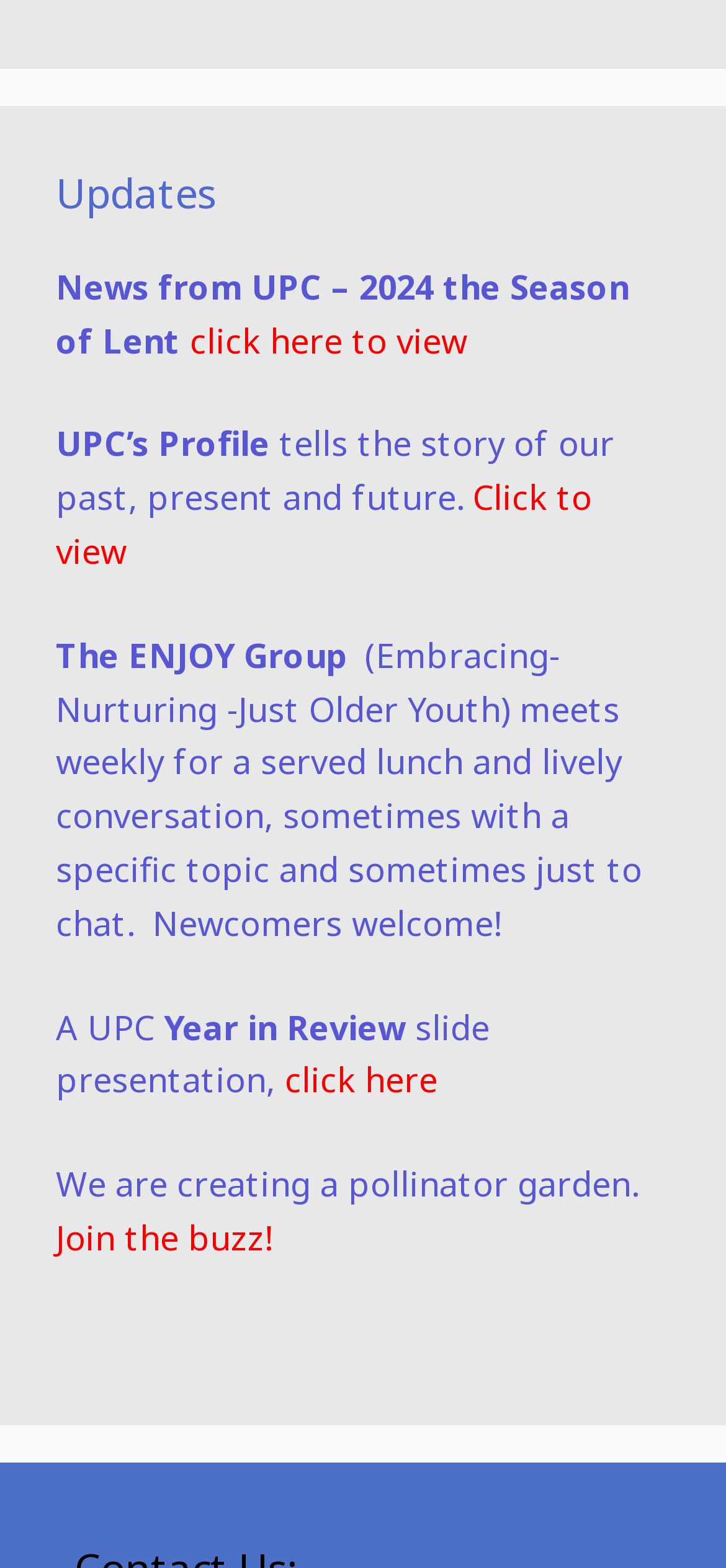What is the current season mentioned?
Look at the image and provide a short answer using one word or a phrase.

Lent